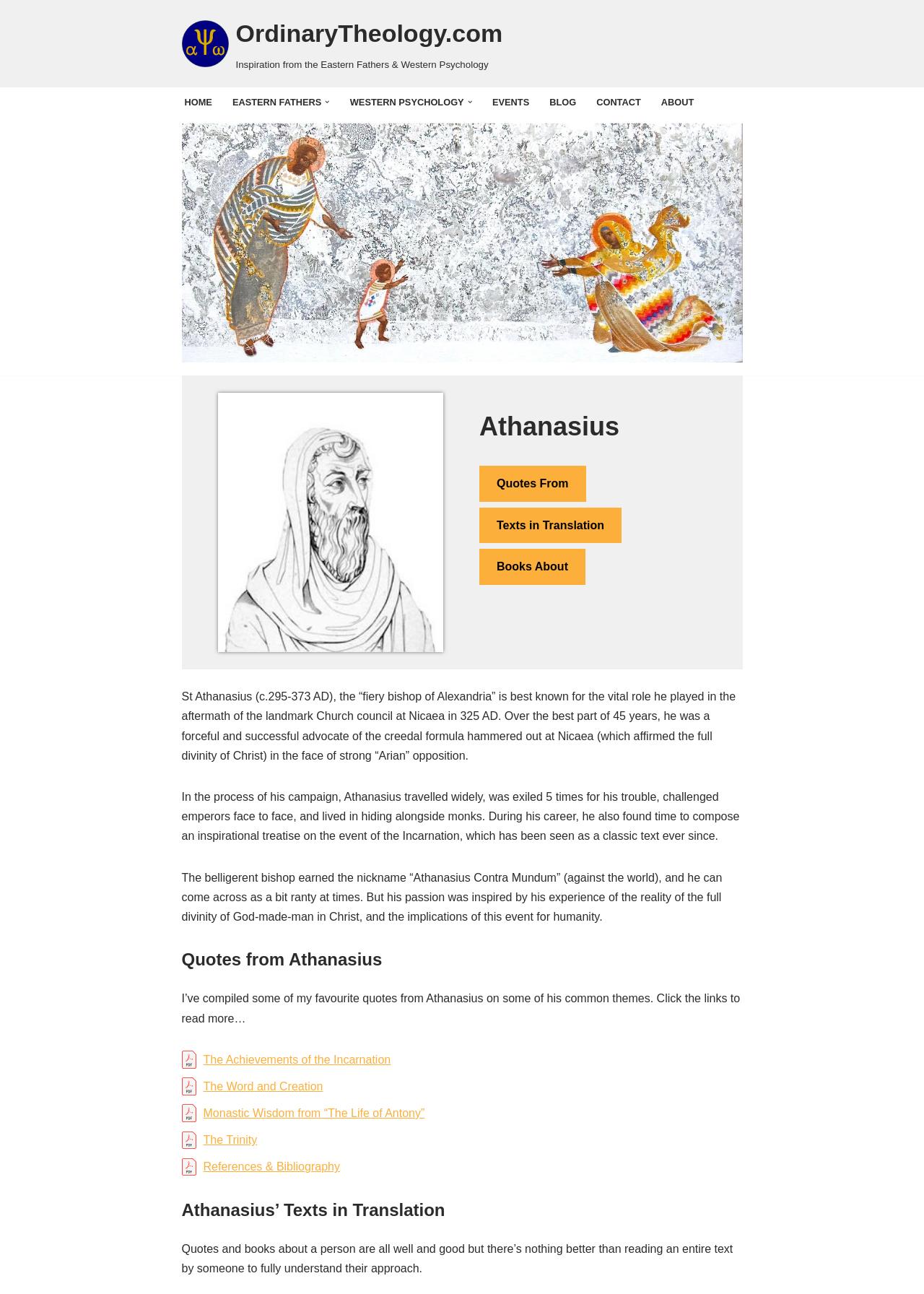Determine the coordinates of the bounding box that should be clicked to complete the instruction: "Read the 'Quotes From' page". The coordinates should be represented by four float numbers between 0 and 1: [left, top, right, bottom].

[0.519, 0.36, 0.634, 0.388]